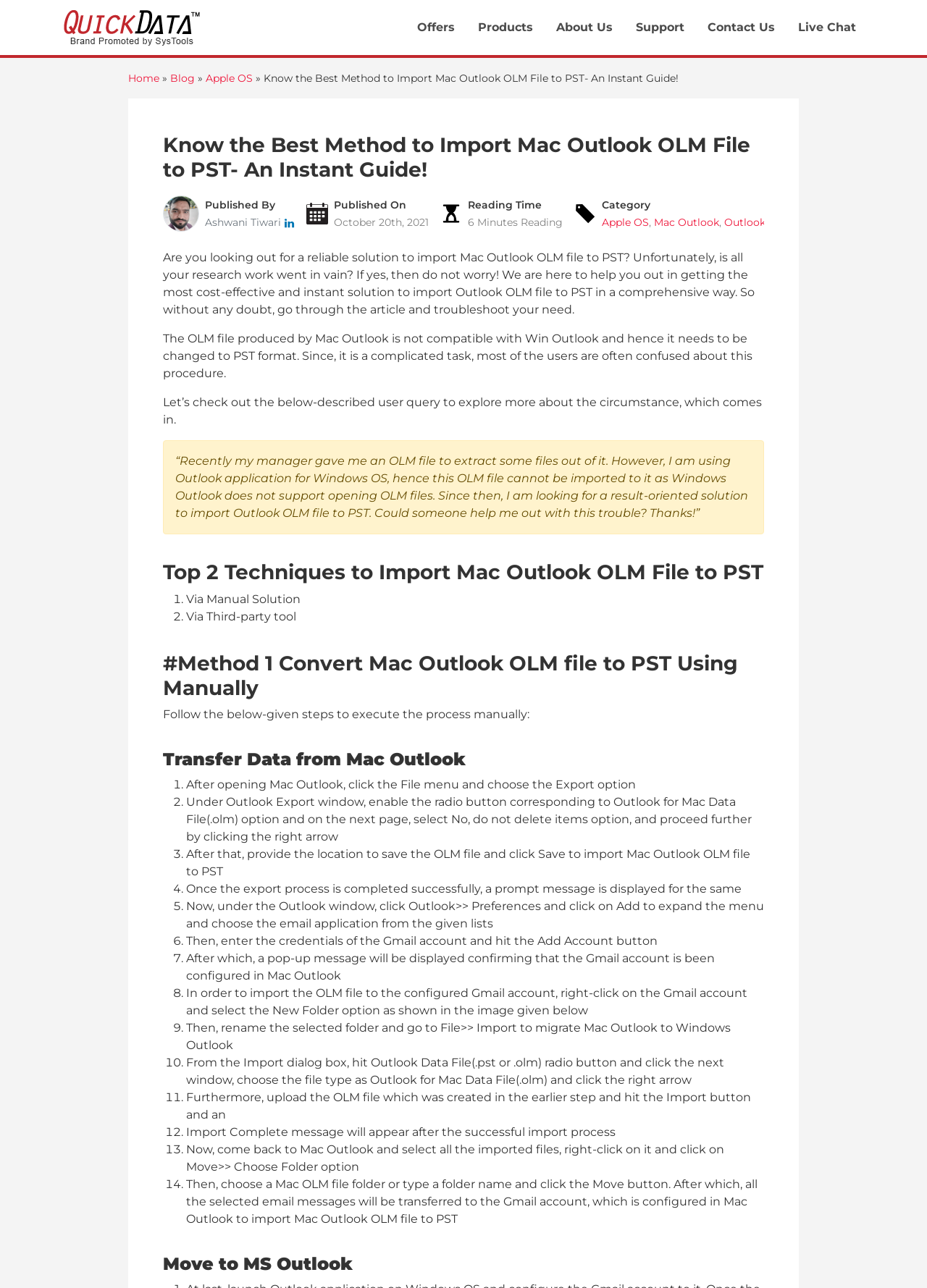Look at the image and give a detailed response to the following question: How many methods are described to import Mac Outlook OLM file to PST?

The article describes two methods to import Mac Outlook OLM file to PST: a manual solution and a third-party tool solution, providing users with alternative approaches to achieve the desired outcome.